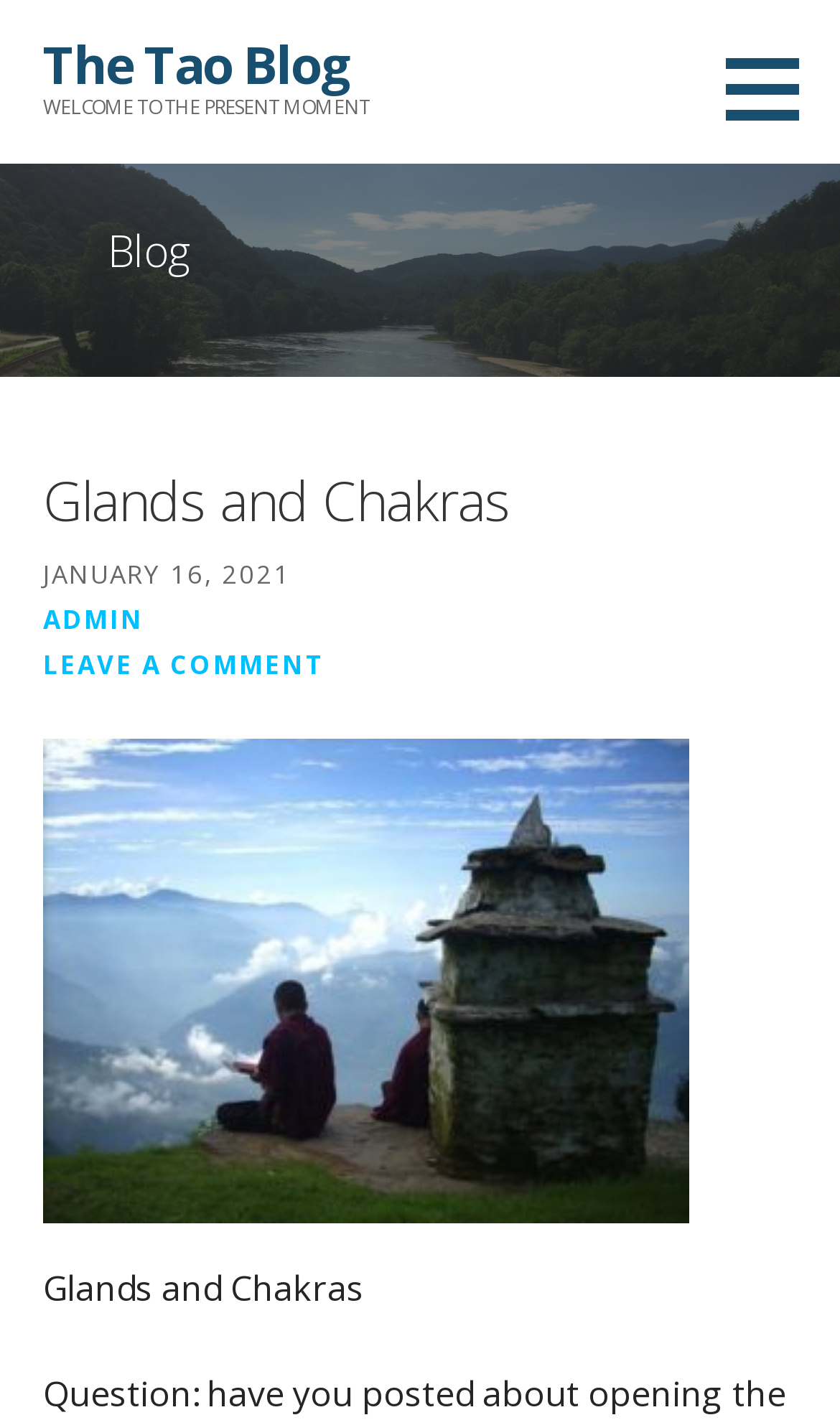Find and generate the main title of the webpage.

Glands and Chakras